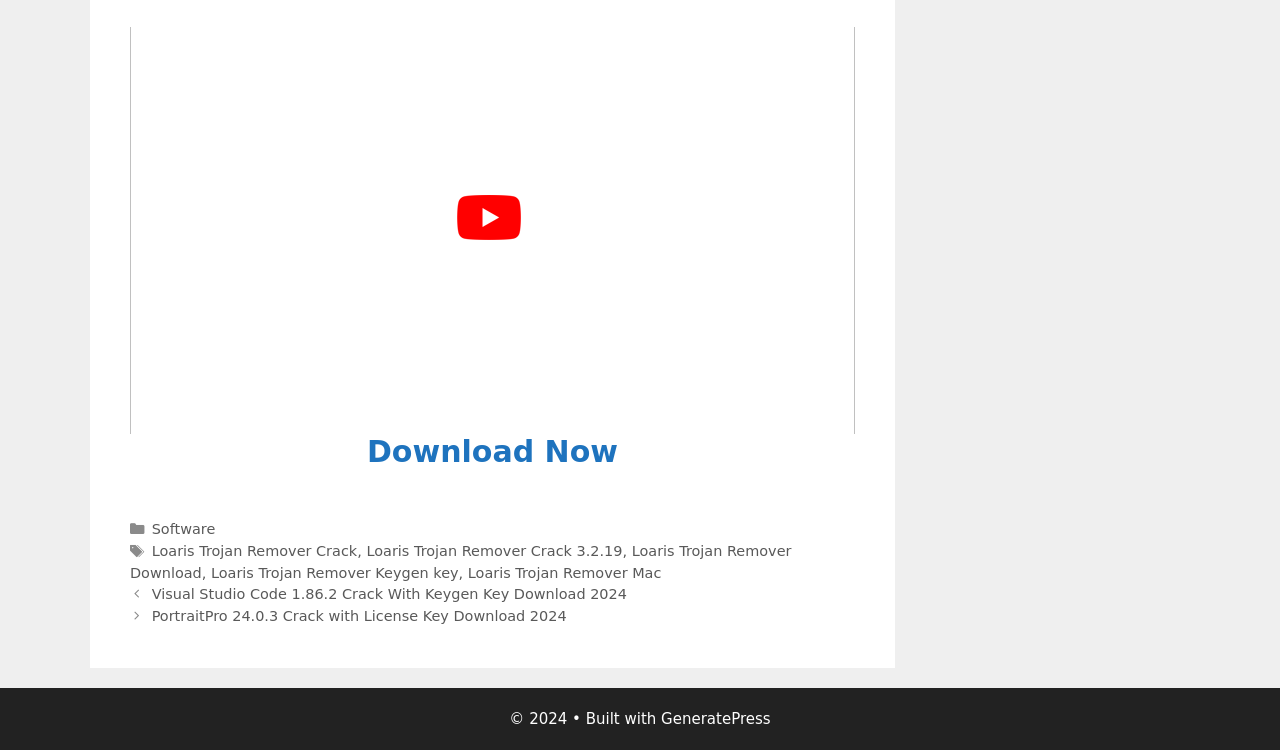What is the theme of the posts listed?
Refer to the image and offer an in-depth and detailed answer to the question.

The links under the 'Posts' navigation, such as 'Visual Studio Code 1.86.2 Crack With Keygen Key Download 2024' and 'PortraitPro 24.0.3 Crack with License Key Download 2024', indicate that the posts are related to software cracks and downloads.